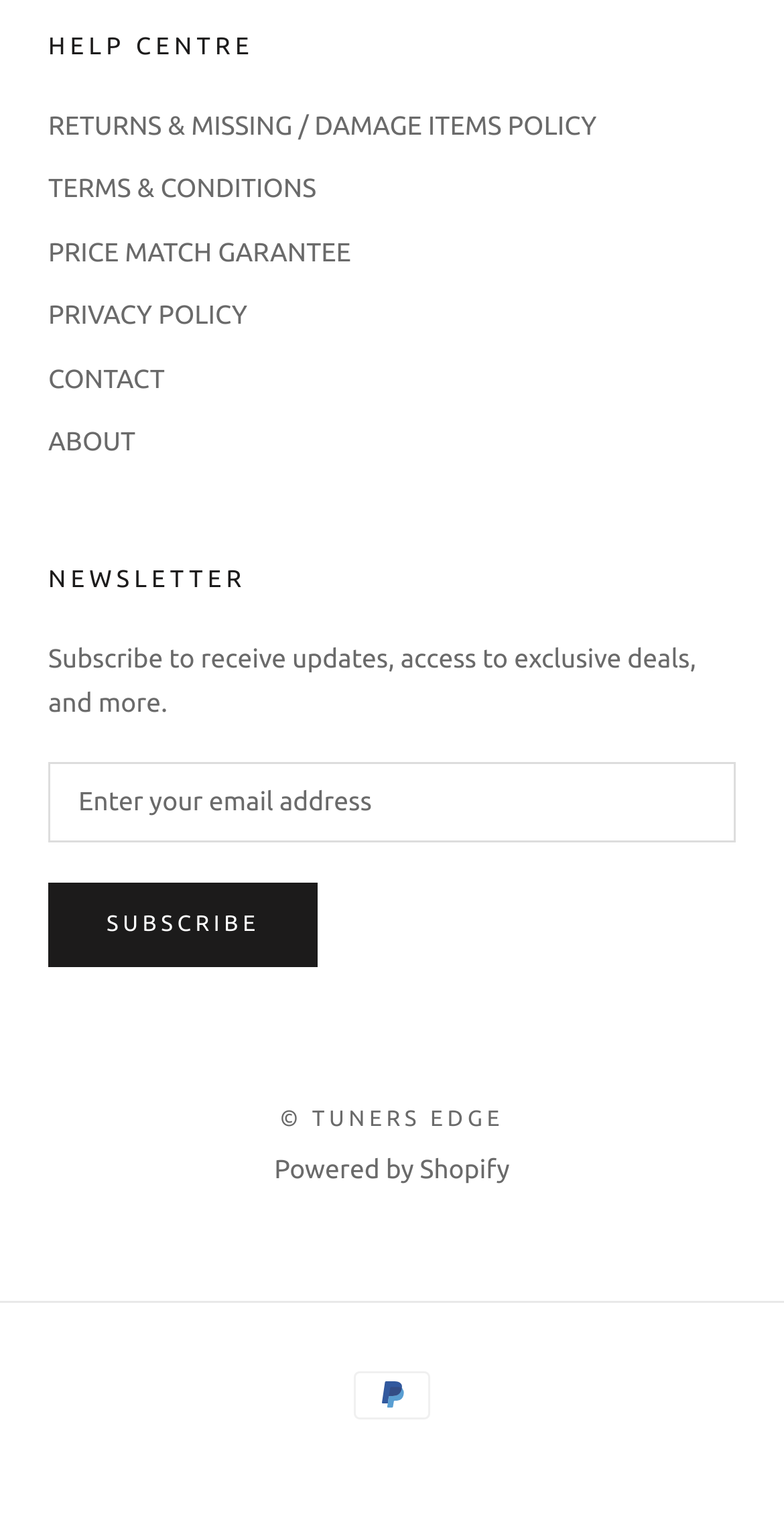For the given element description CONTACT, determine the bounding box coordinates of the UI element. The coordinates should follow the format (top-left x, top-left y, bottom-right x, bottom-right y) and be within the range of 0 to 1.

[0.062, 0.238, 0.938, 0.264]